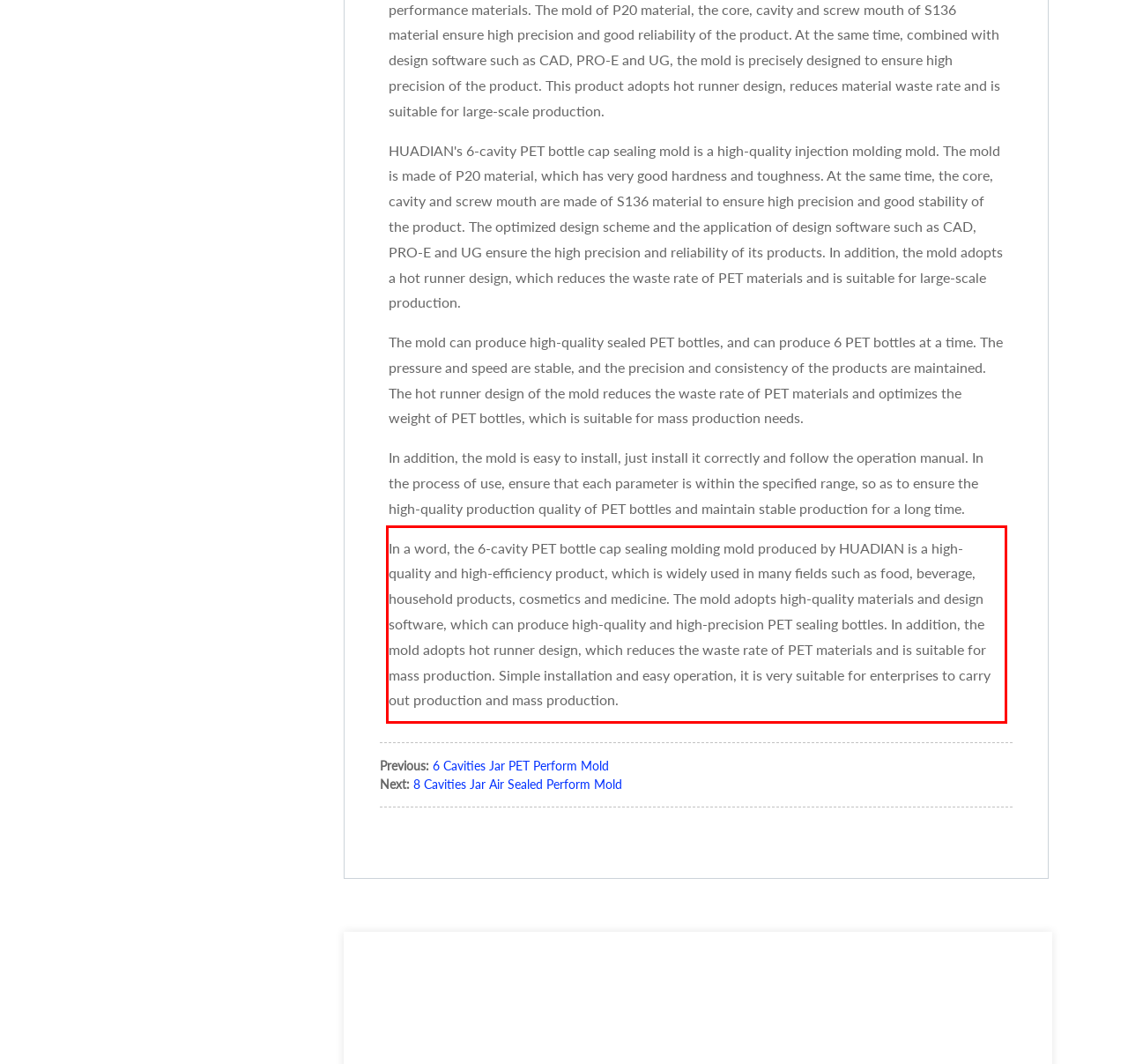Your task is to recognize and extract the text content from the UI element enclosed in the red bounding box on the webpage screenshot.

In a word, the 6-cavity PET bottle cap sealing molding mold produced by HUADIAN is a high-quality and high-efficiency product, which is widely used in many fields such as food, beverage, household products, cosmetics and medicine. The mold adopts high-quality materials and design software, which can produce high-quality and high-precision PET sealing bottles. In addition, the mold adopts hot runner design, which reduces the waste rate of PET materials and is suitable for mass production. Simple installation and easy operation, it is very suitable for enterprises to carry out production and mass production.